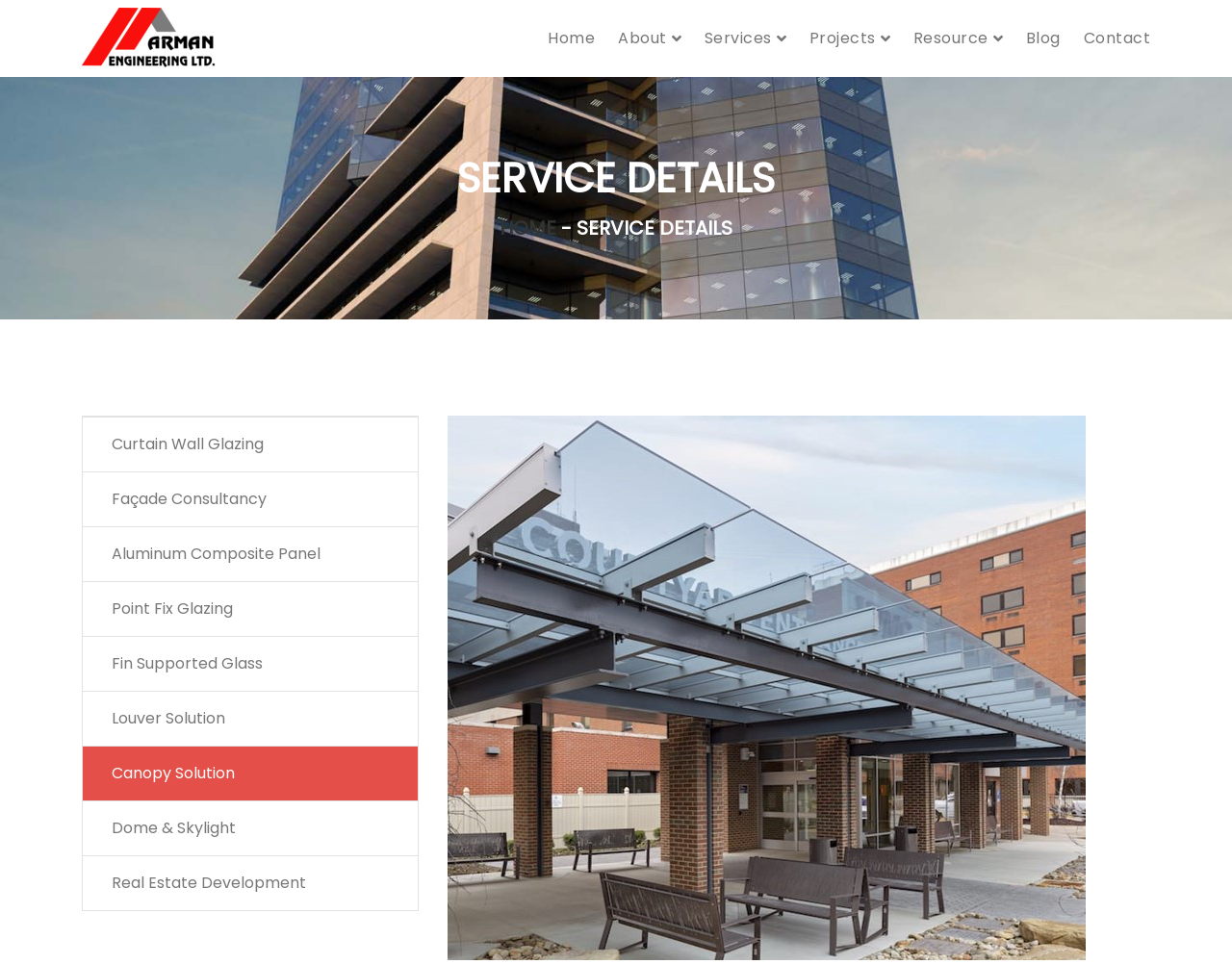Locate and provide the bounding box coordinates for the HTML element that matches this description: "Louver Solution".

[0.067, 0.718, 0.339, 0.773]